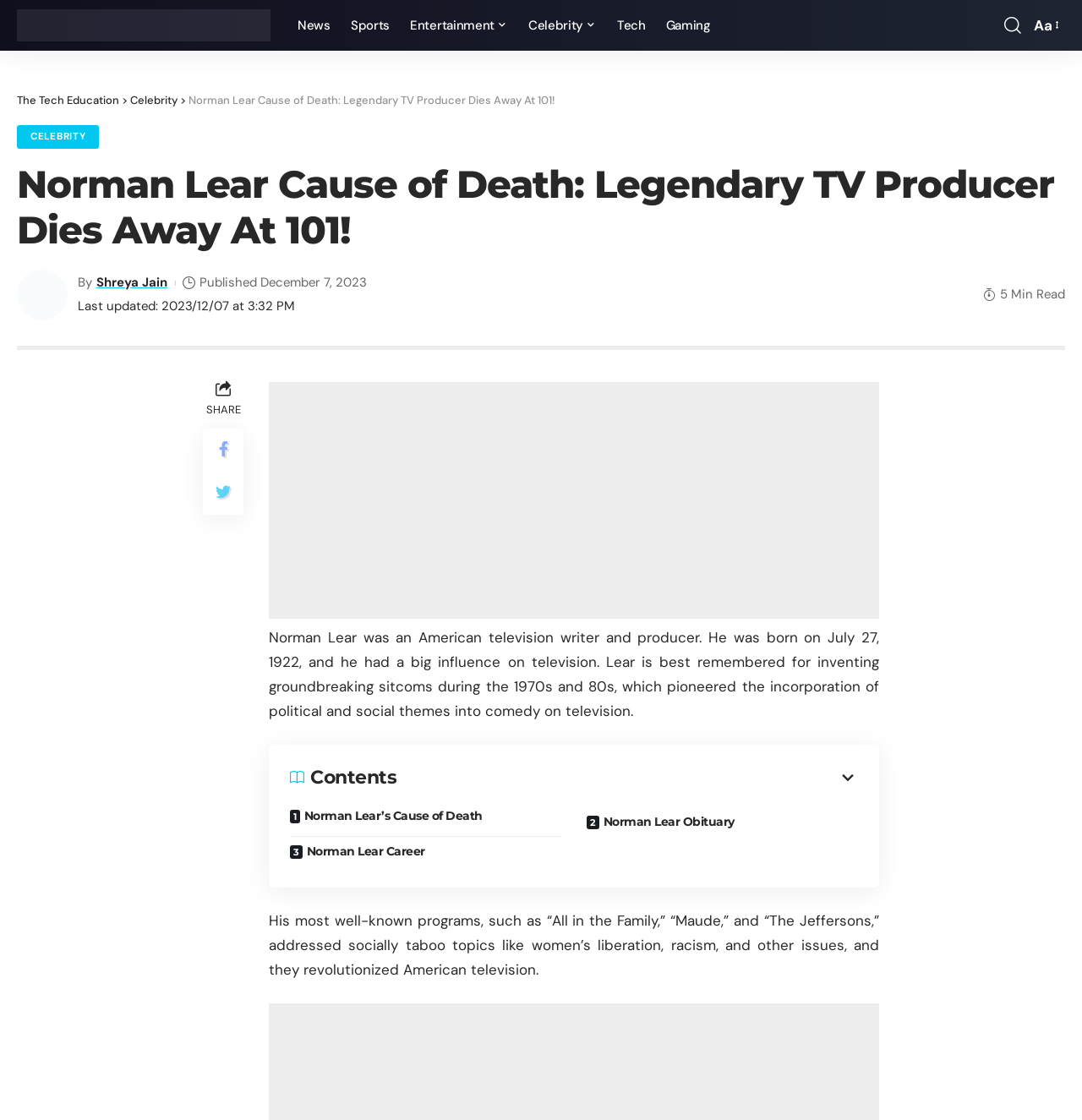Find the bounding box coordinates of the UI element according to this description: "parent_node: Contents".

[0.366, 0.685, 0.793, 0.704]